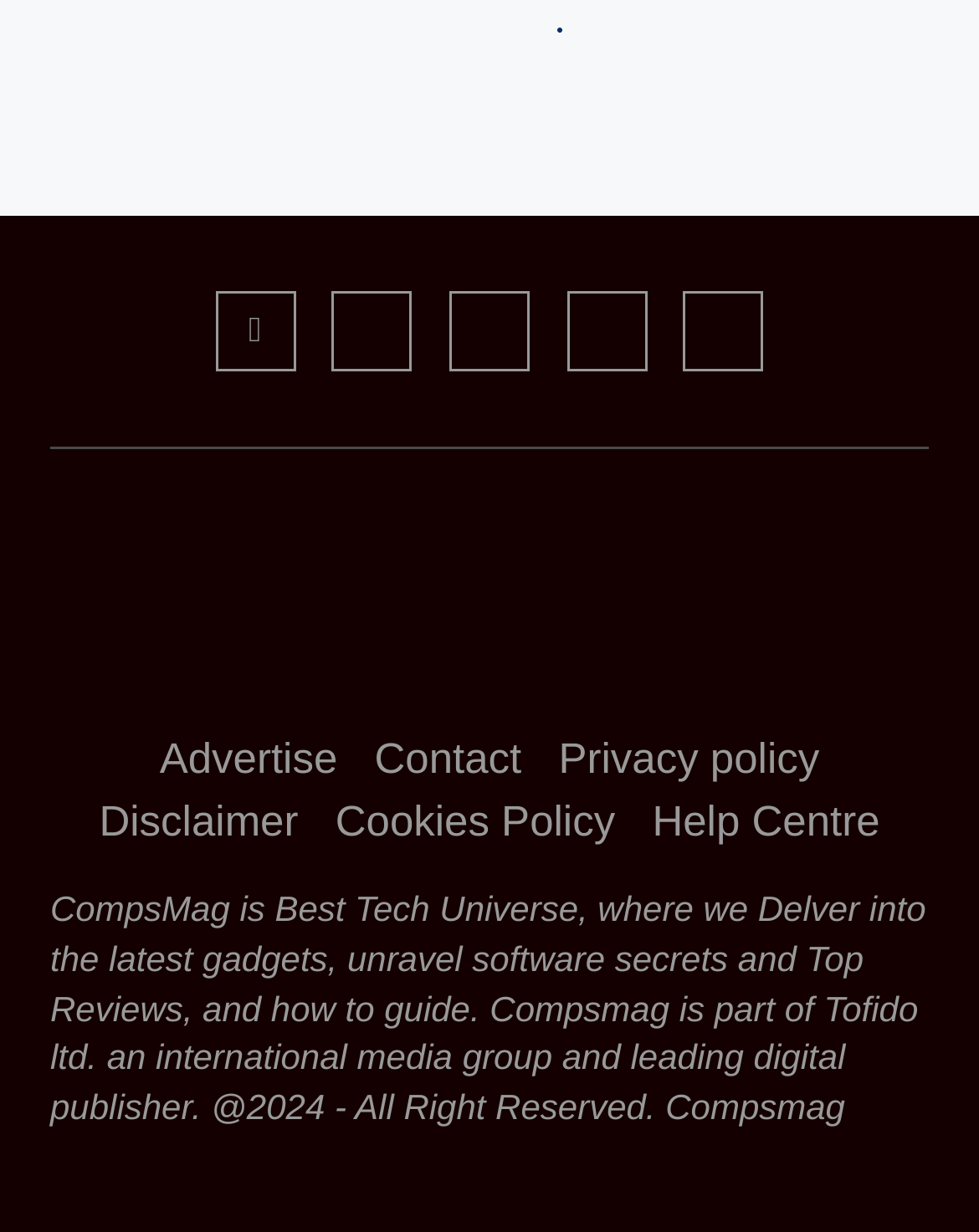Extract the bounding box of the UI element described as: "Advertise".

[0.163, 0.597, 0.345, 0.636]